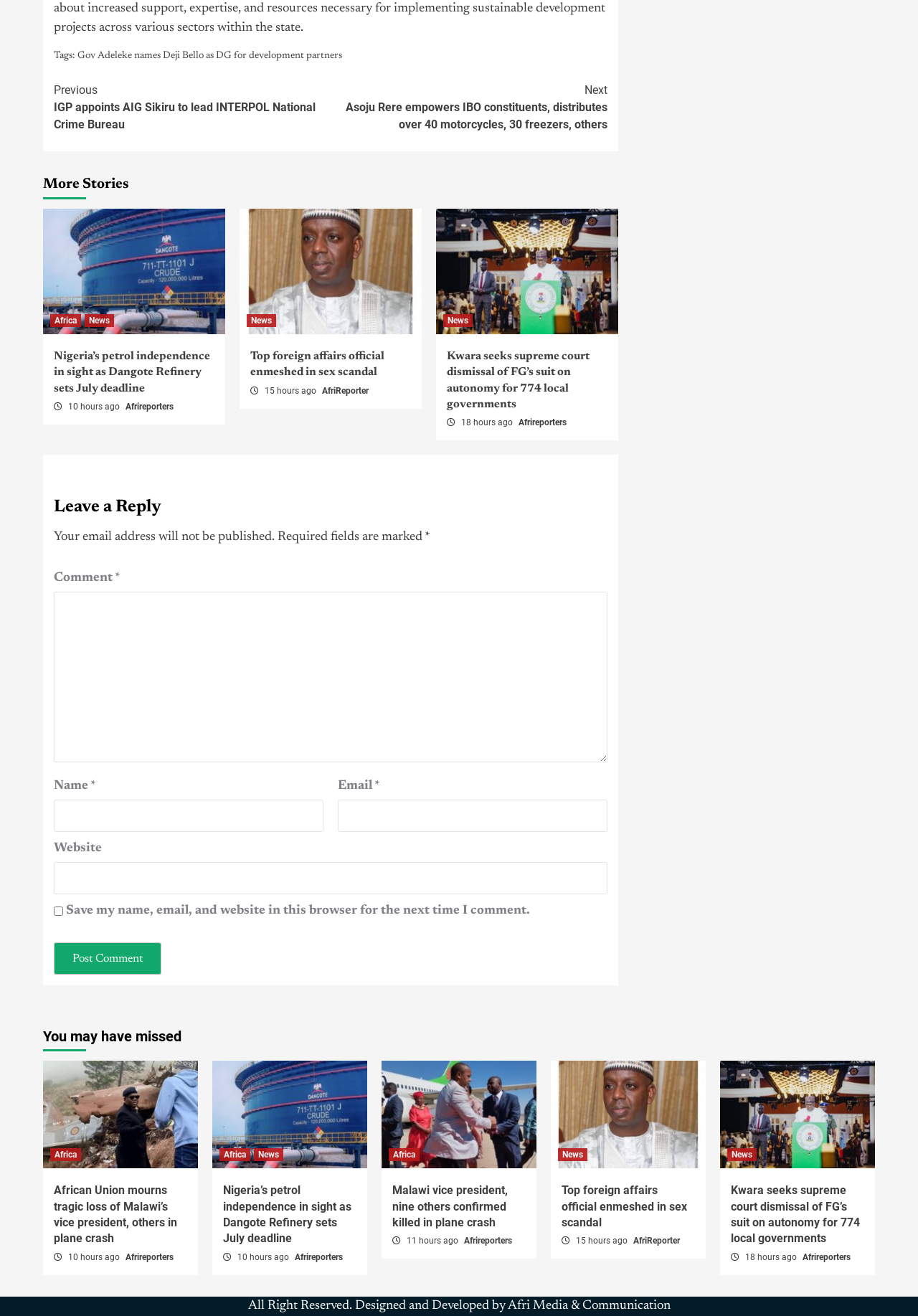Determine the bounding box coordinates of the clickable element necessary to fulfill the instruction: "Click the ENVIRONMENT link". Provide the coordinates as four float numbers within the 0 to 1 range, i.e., [left, top, right, bottom].

None